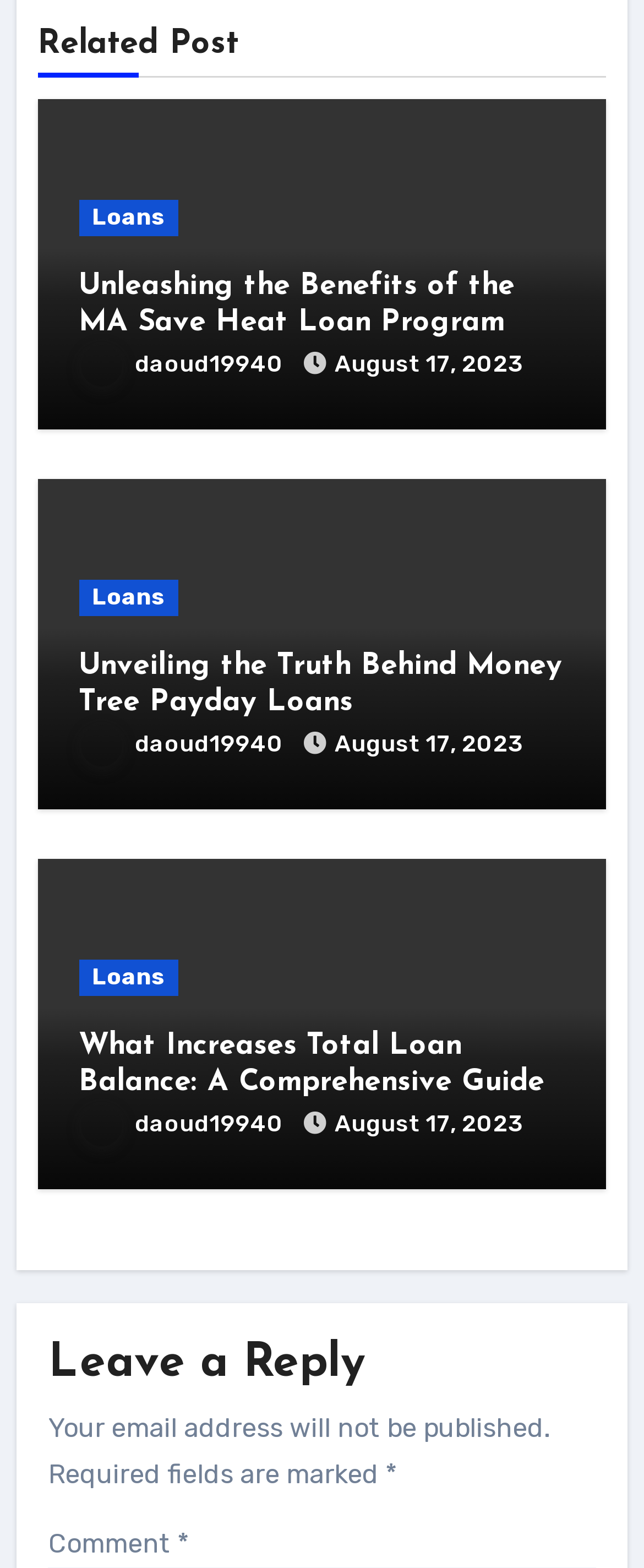Pinpoint the bounding box coordinates of the element to be clicked to execute the instruction: "Click on the 'Loans' link".

[0.122, 0.127, 0.276, 0.151]